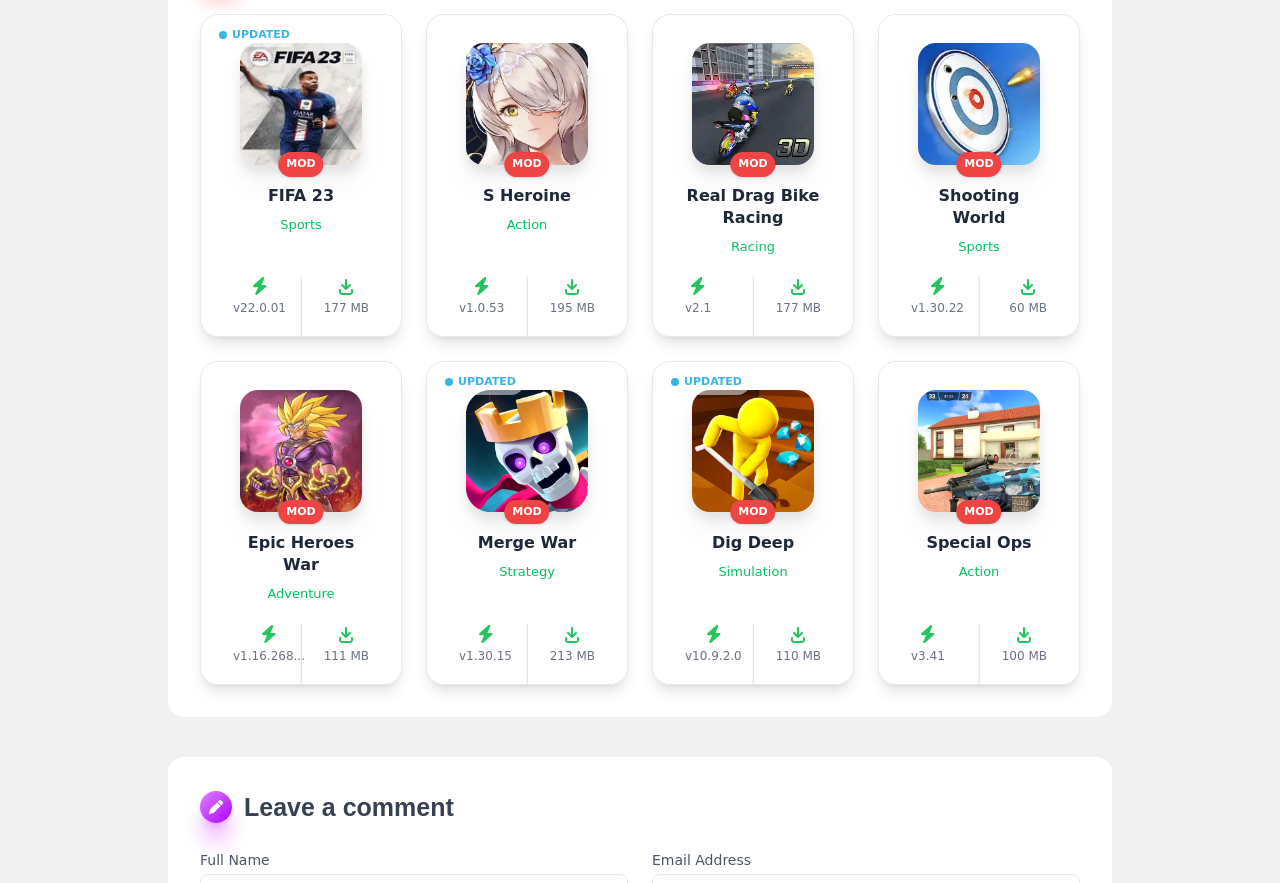Respond with a single word or phrase to the following question:
What is the purpose of the section below the games list?

Leave a comment